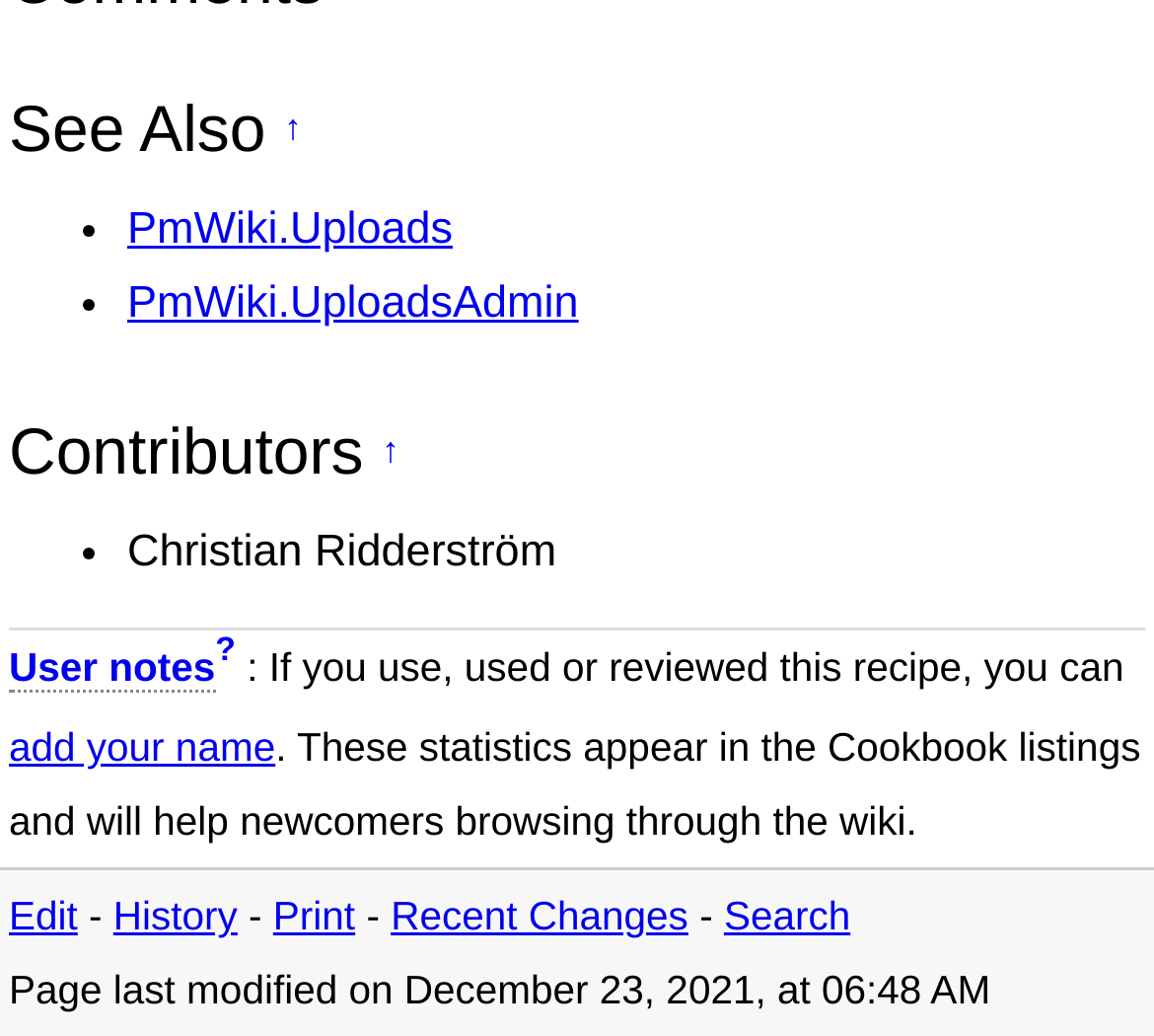Extract the bounding box coordinates of the UI element described: "PmWiki.UploadsAdmin". Provide the coordinates in the format [left, top, right, bottom] with values ranging from 0 to 1.

[0.11, 0.267, 0.501, 0.316]